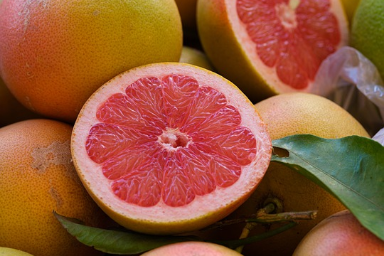Are the grapefruits surrounded by leaves?
Provide a short answer using one word or a brief phrase based on the image.

Yes